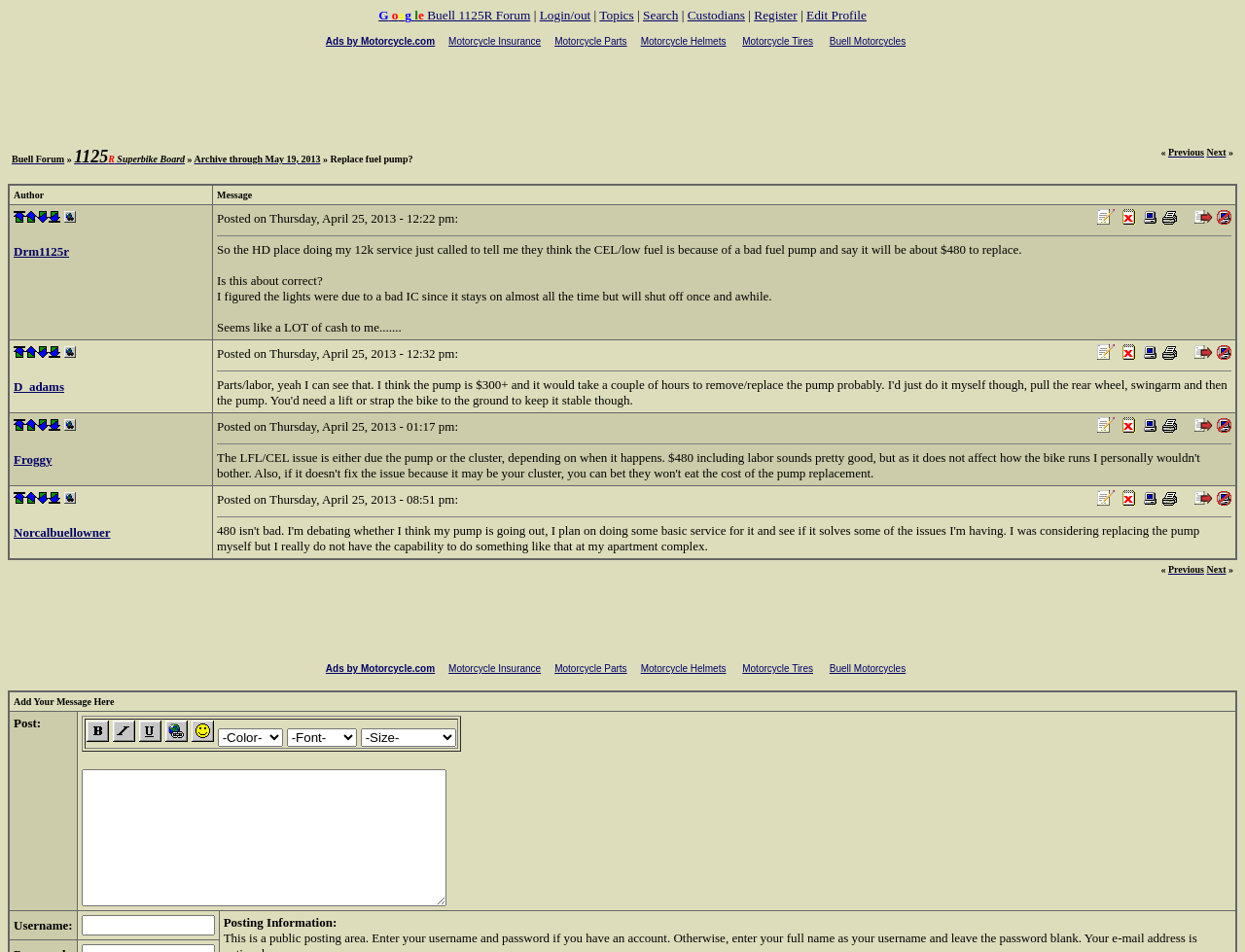What is the topic of this forum?
Kindly offer a detailed explanation using the data available in the image.

Based on the webpage, I can see that the title of the webpage is 'Buell 1125R Motorcycle Forum - Replace fuel pump? - BadWeB' and the breadcrumbs at the top of the page also indicate that this is a forum for discussing Buell 1125R motorcycles.